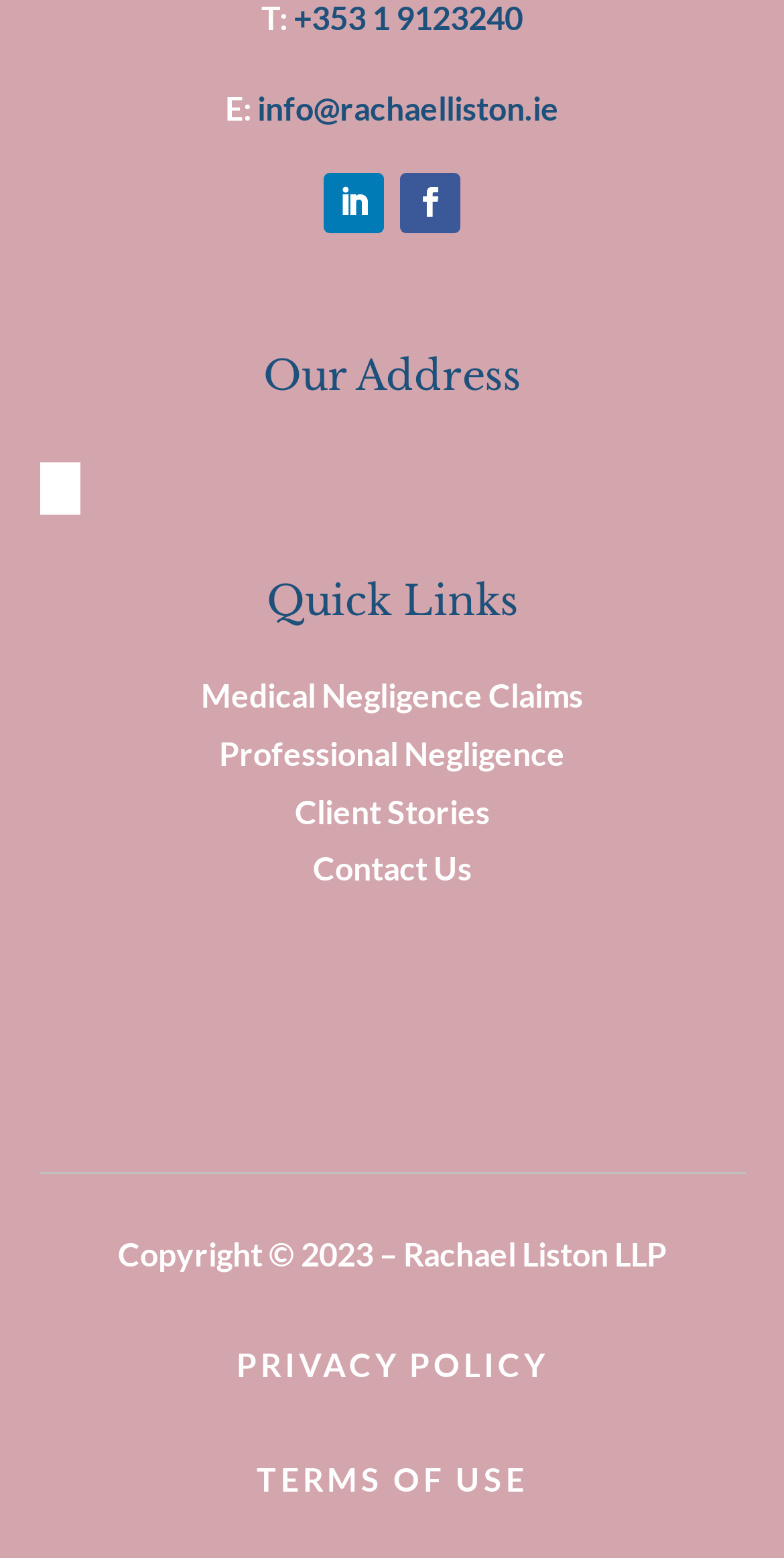Provide a brief response using a word or short phrase to this question:
What is the email address provided?

info@rachaelliston.ie